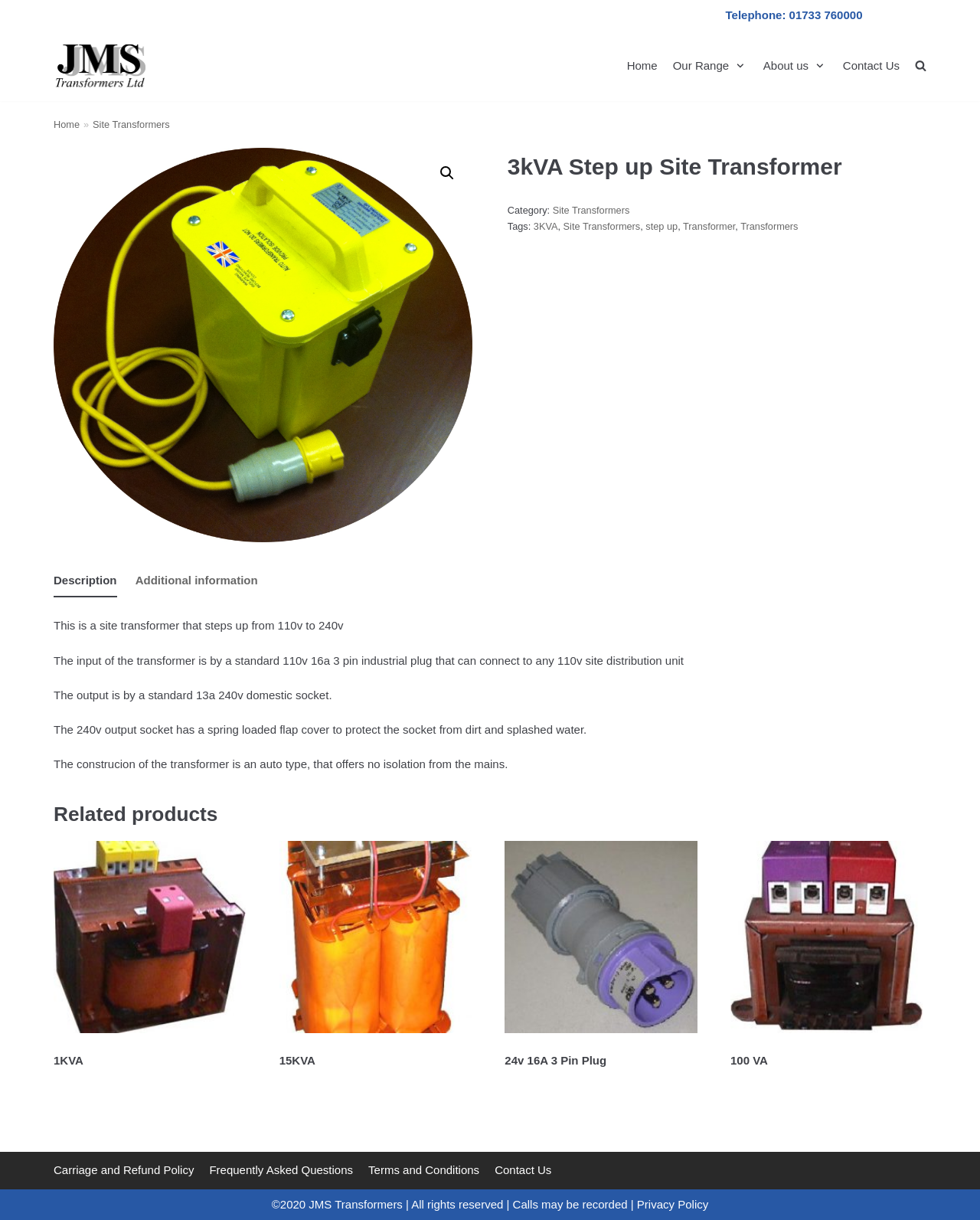Locate the bounding box coordinates of the element that should be clicked to fulfill the instruction: "Search for a product".

[0.773, 0.069, 0.93, 0.094]